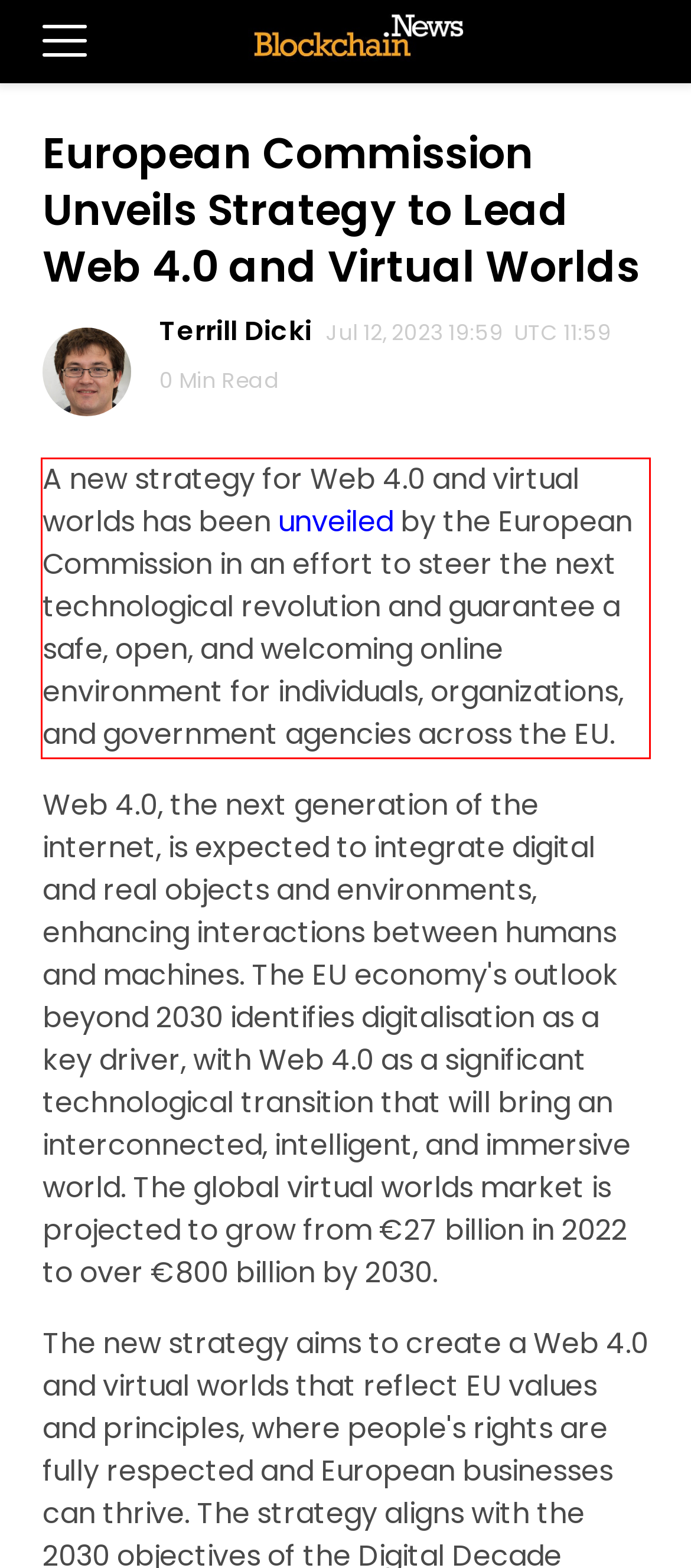Please extract the text content from the UI element enclosed by the red rectangle in the screenshot.

A new strategy for Web 4.0 and virtual worlds has been unveiled by the European Commission in an effort to steer the next technological revolution and guarantee a safe, open, and welcoming online environment for individuals, organizations, and government agencies across the EU.